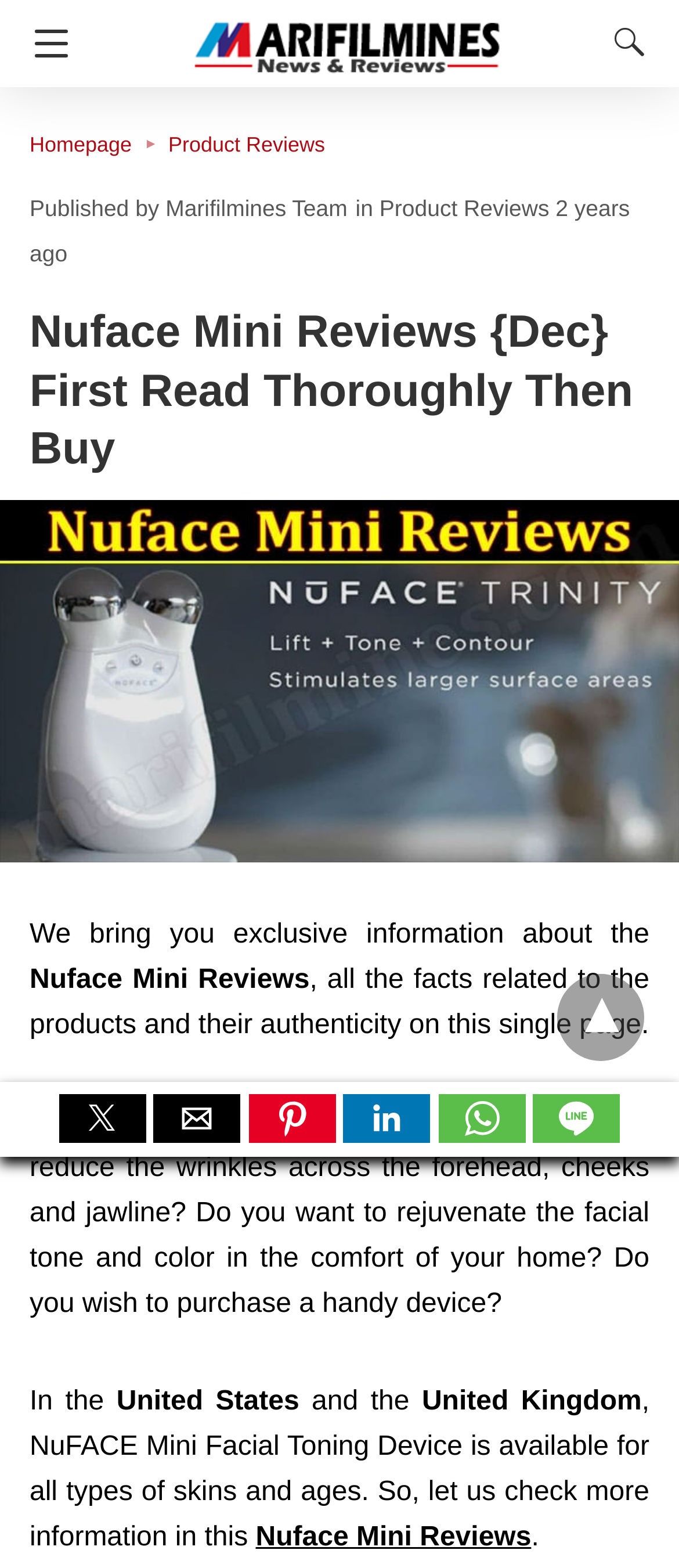What is the purpose of the Nuface Mini device?
Based on the image content, provide your answer in one word or a short phrase.

Facial toning